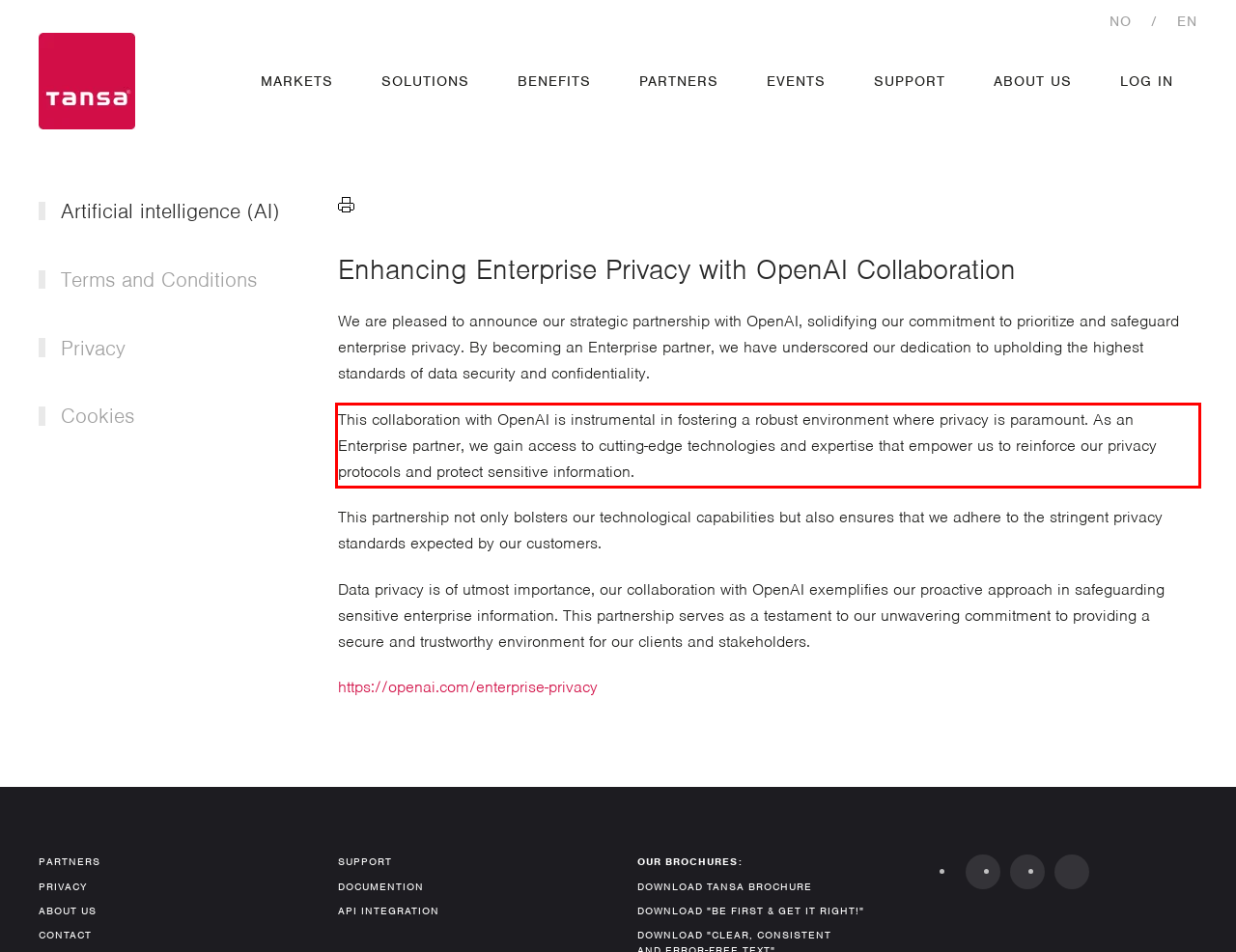There is a screenshot of a webpage with a red bounding box around a UI element. Please use OCR to extract the text within the red bounding box.

This collaboration with OpenAI is instrumental in fostering a robust environment where privacy is paramount. As an Enterprise partner, we gain access to cutting-edge technologies and expertise that empower us to reinforce our privacy protocols and protect sensitive information.